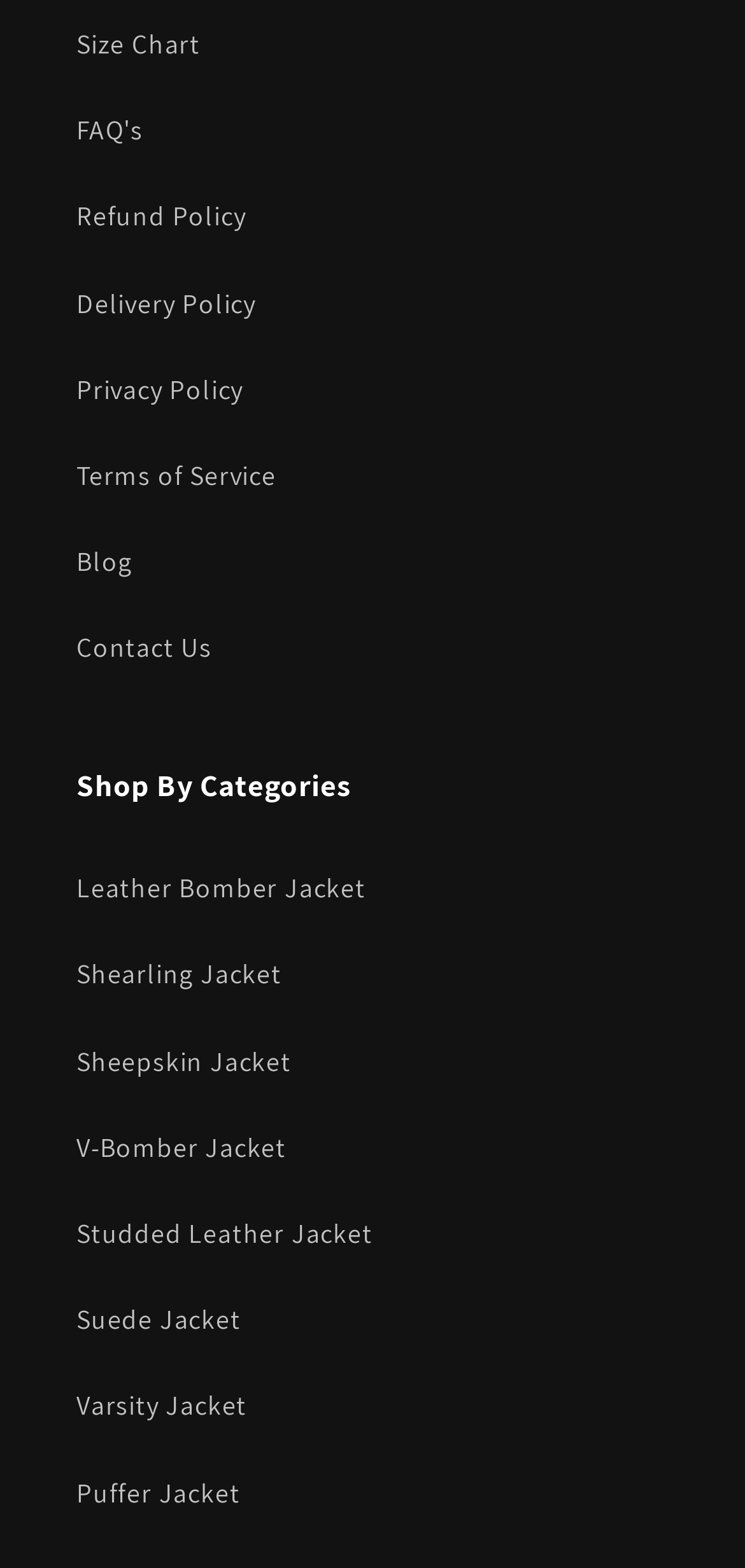Can you determine the bounding box coordinates of the area that needs to be clicked to fulfill the following instruction: "Read the title"?

None